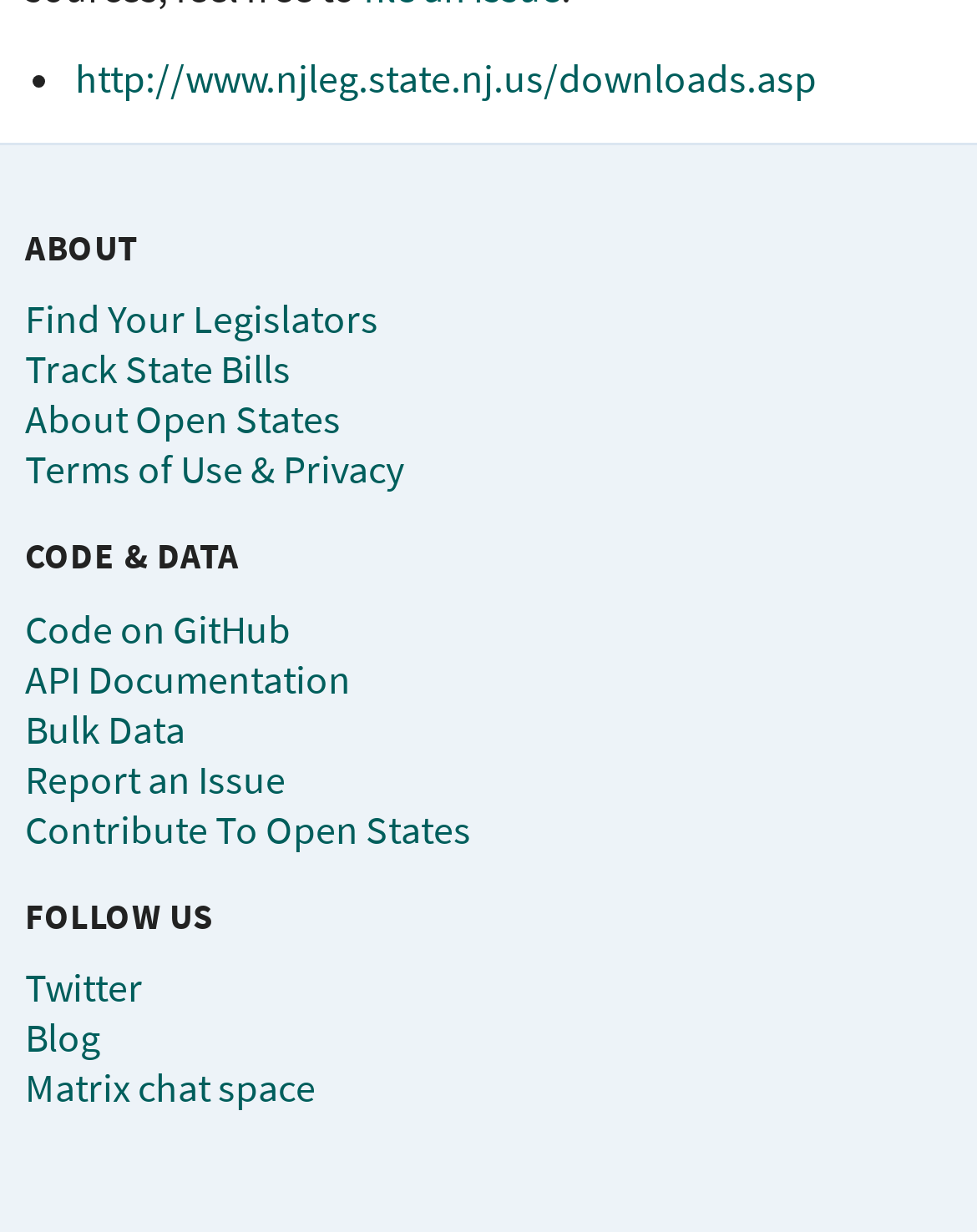How many links are under CODE & DATA?
Give a one-word or short-phrase answer derived from the screenshot.

4